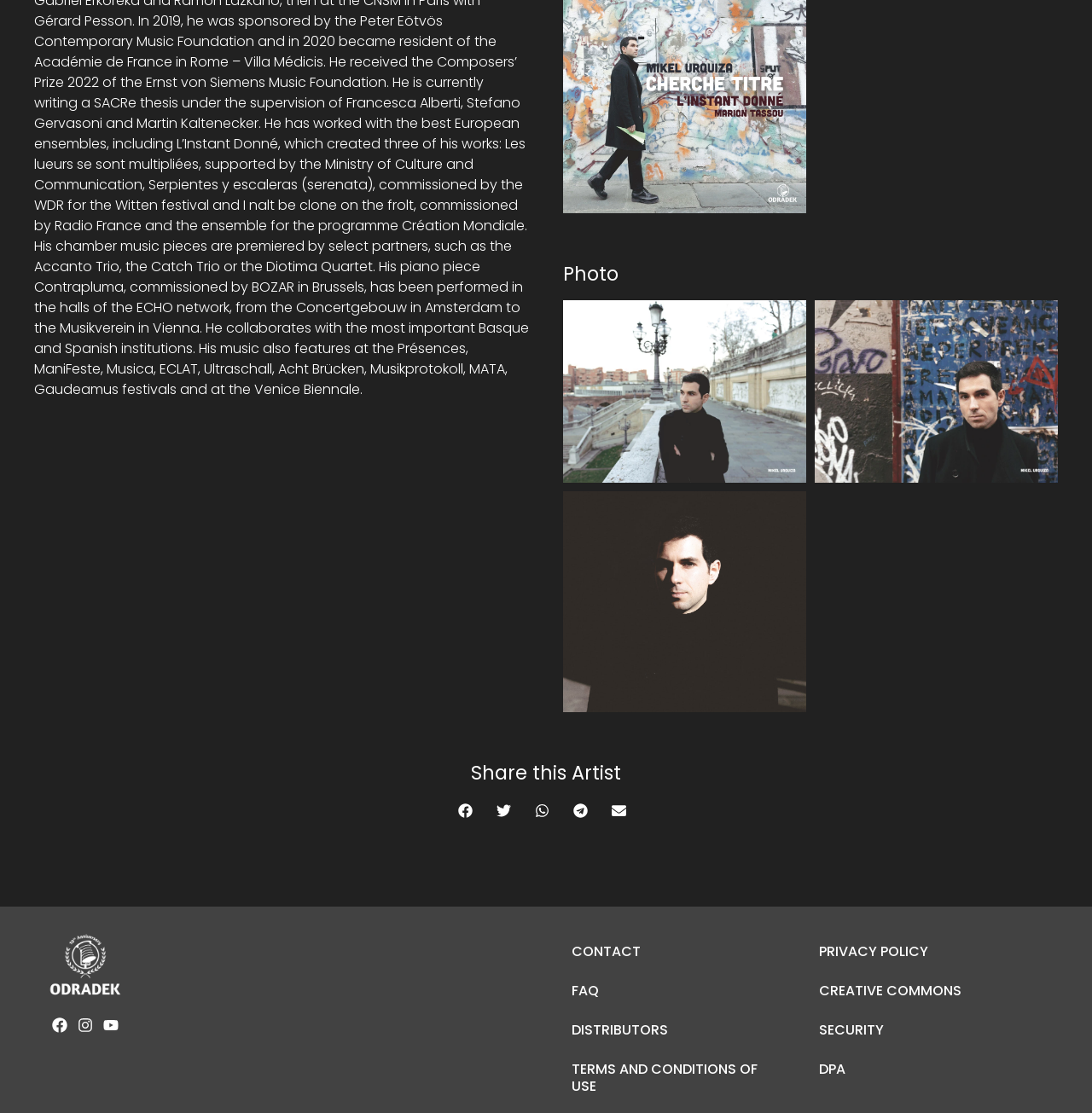Identify and provide the bounding box coordinates of the UI element described: "aria-label="Share on telegram"". The coordinates should be formatted as [left, top, right, bottom], with each number being a float between 0 and 1.

[0.514, 0.711, 0.549, 0.745]